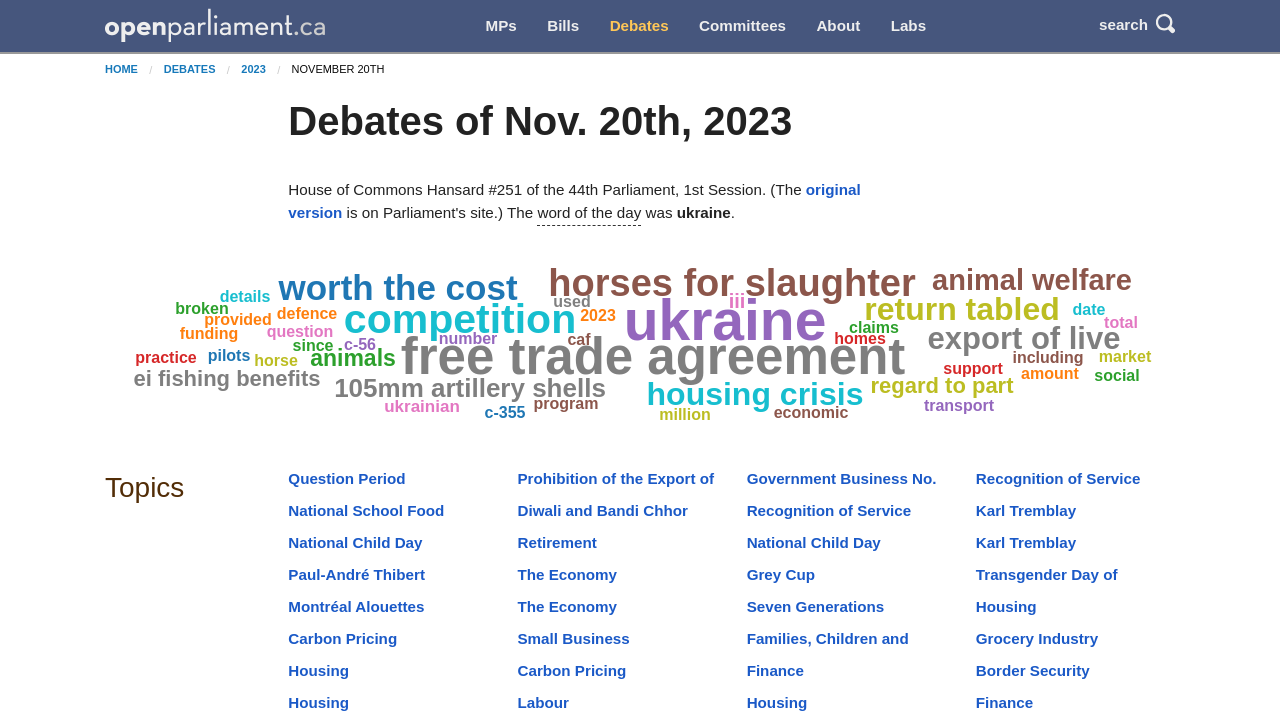Using the details in the image, give a detailed response to the question below:
What is the topic of the first link under the 'Topics' heading?

The 'Topics' heading is located in the middle of the webpage, and the first link under it is 'Question Period', which is a topic of the debates.